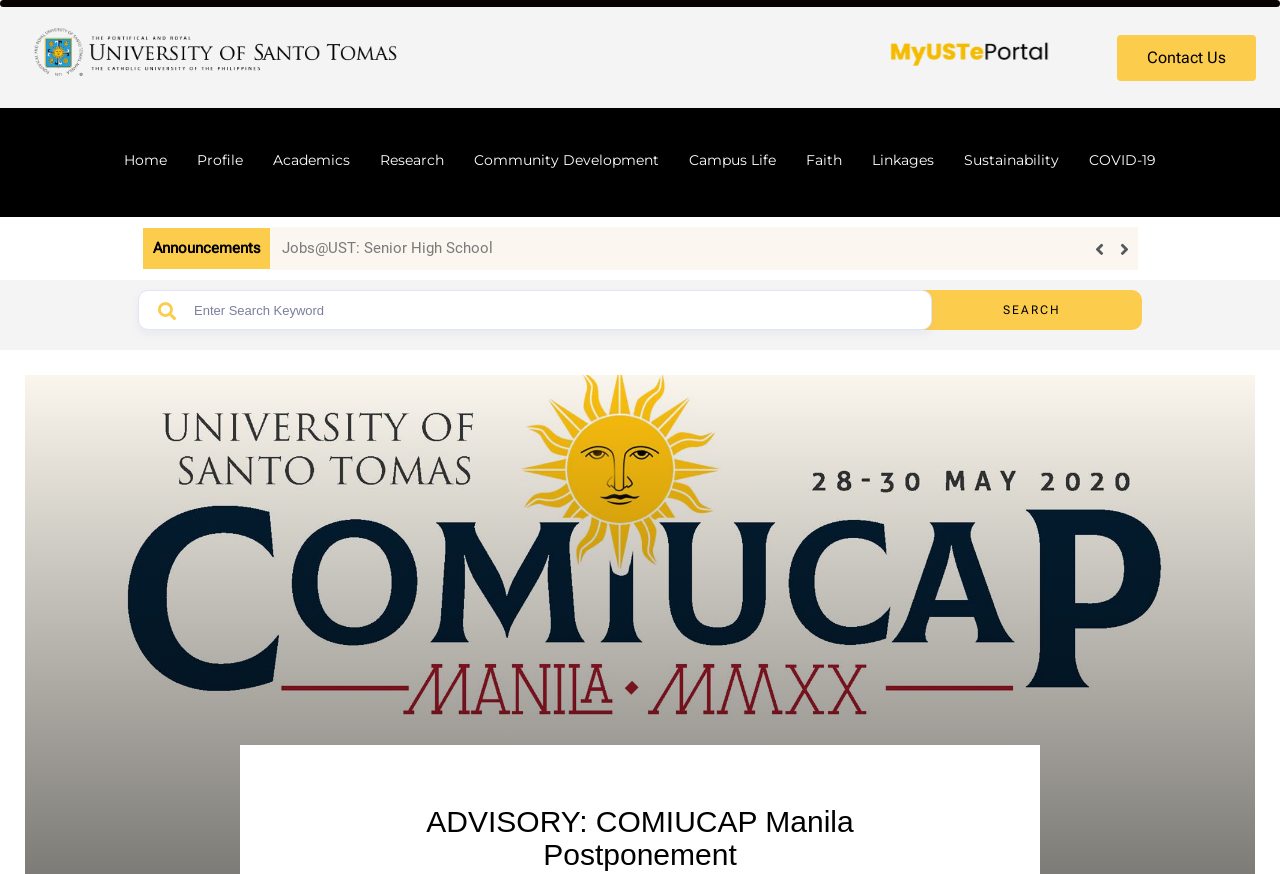Find the UI element described as: "Community Development" and predict its bounding box coordinates. Ensure the coordinates are four float numbers between 0 and 1, [left, top, right, bottom].

[0.359, 0.158, 0.527, 0.209]